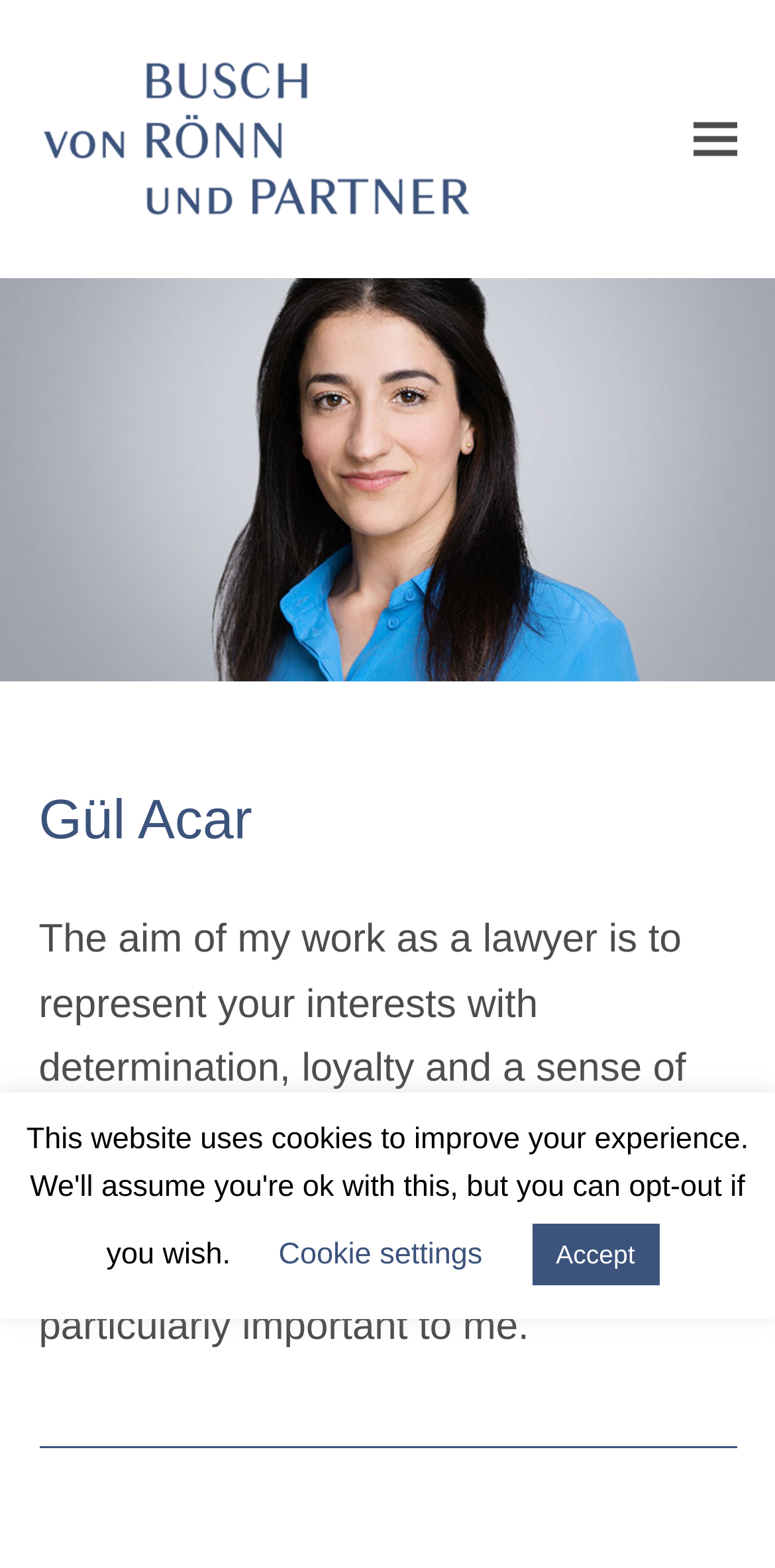Respond to the question with just a single word or phrase: 
What is the theme of the image at the top?

Law firm